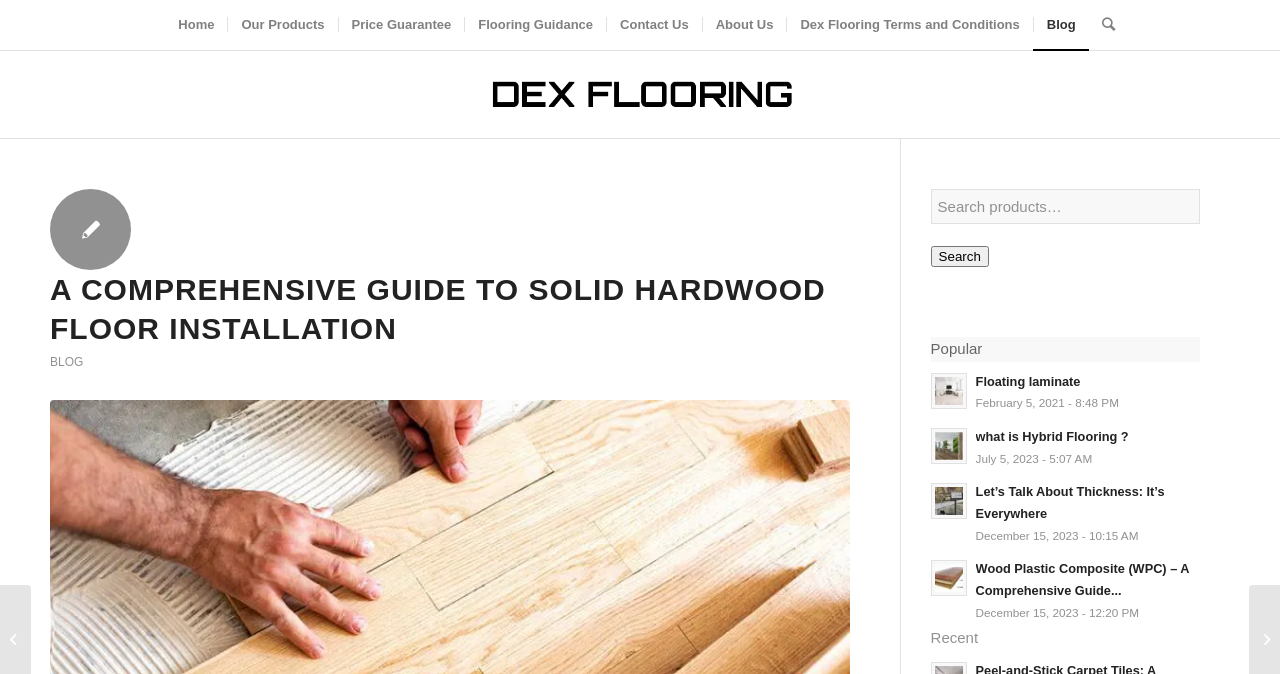Bounding box coordinates are specified in the format (top-left x, top-left y, bottom-right x, bottom-right y). All values are floating point numbers bounded between 0 and 1. Please provide the bounding box coordinate of the region this sentence describes: Our Products

[0.178, 0.0, 0.264, 0.074]